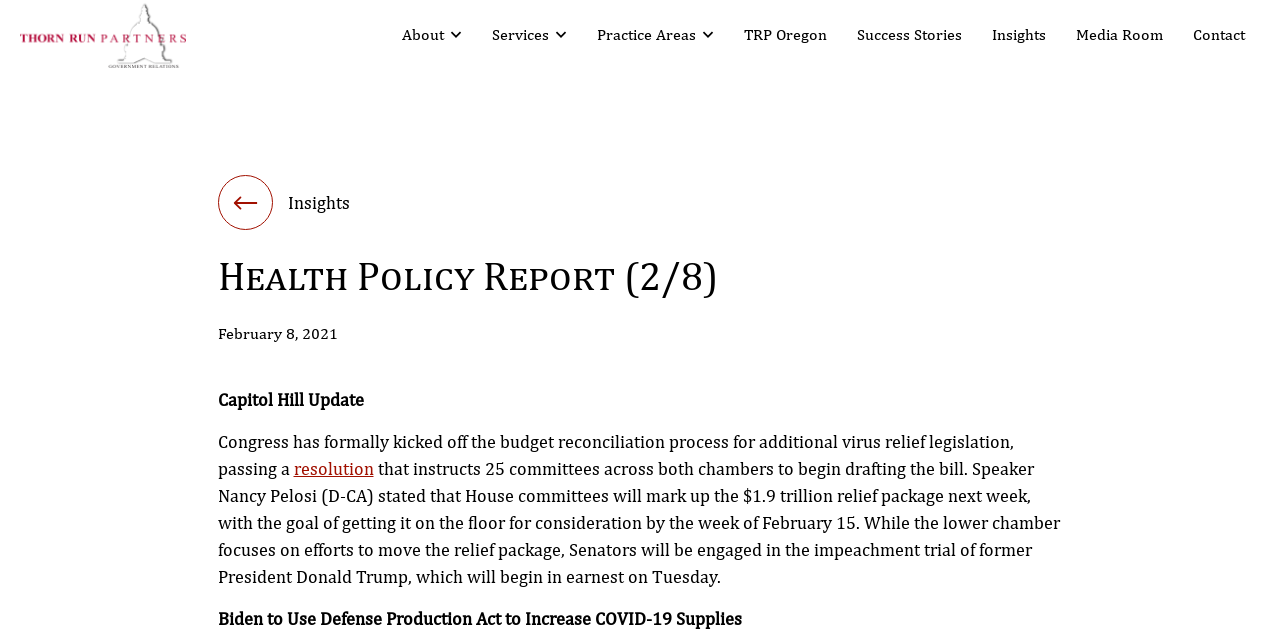Answer the question with a single word or phrase: 
What is the name of the President mentioned in the article?

Donald Trump